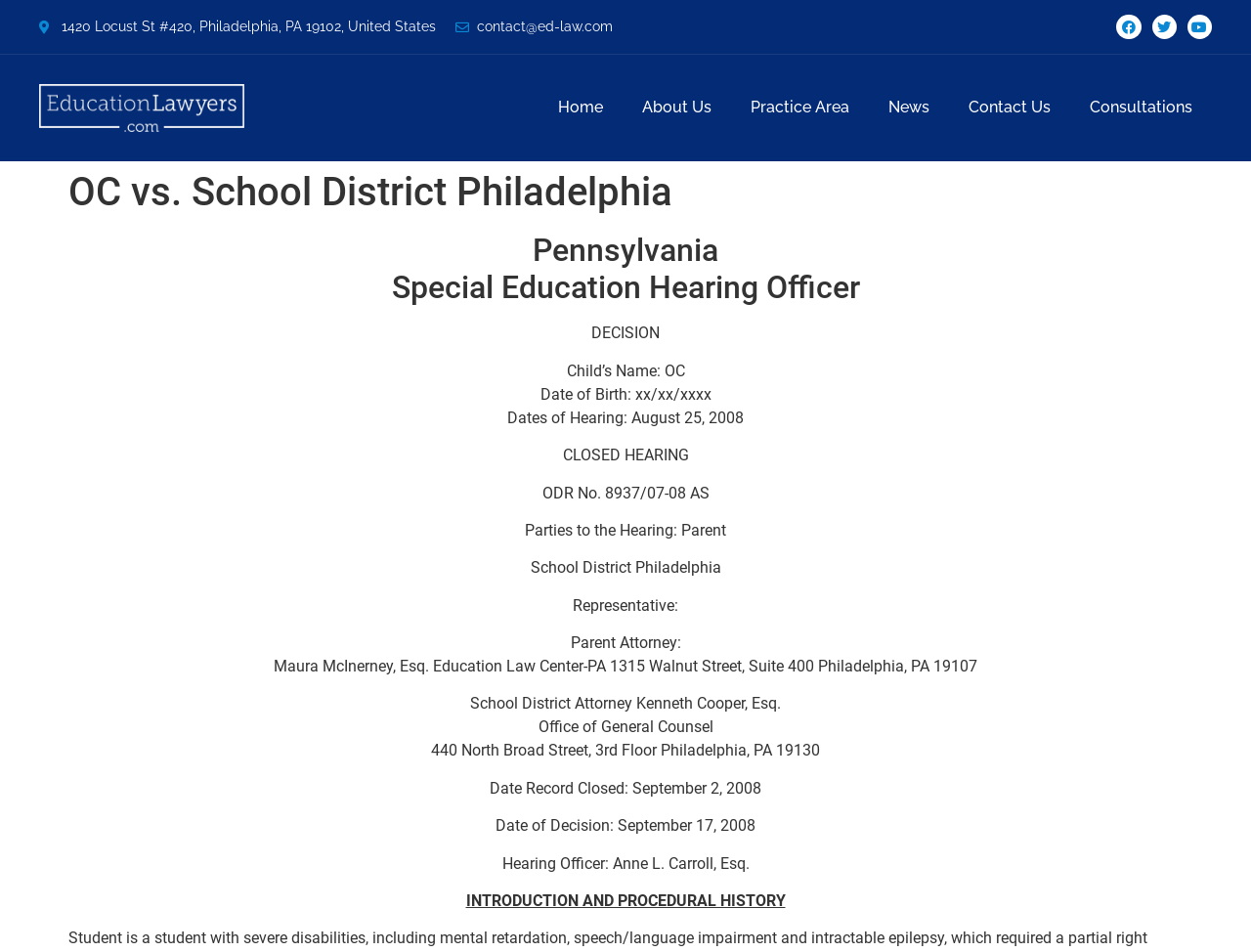Utilize the details in the image to give a detailed response to the question: What is the name of the child in the hearing?

I found the name of the child in the hearing by looking at the section of the webpage that describes the hearing details. The name is written in a static text element, which is 'Child’s Name: OC'.